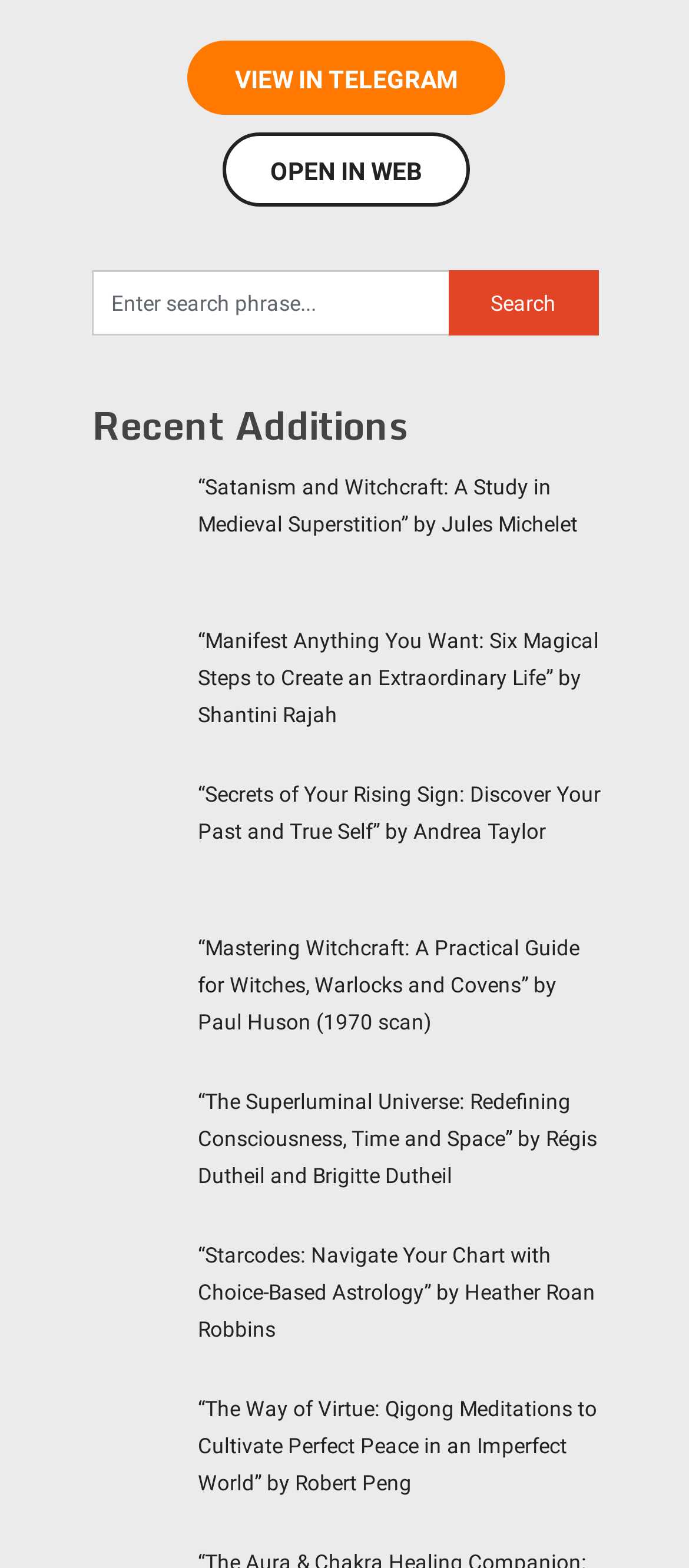Provide a one-word or one-phrase answer to the question:
What is the function of the button?

Search